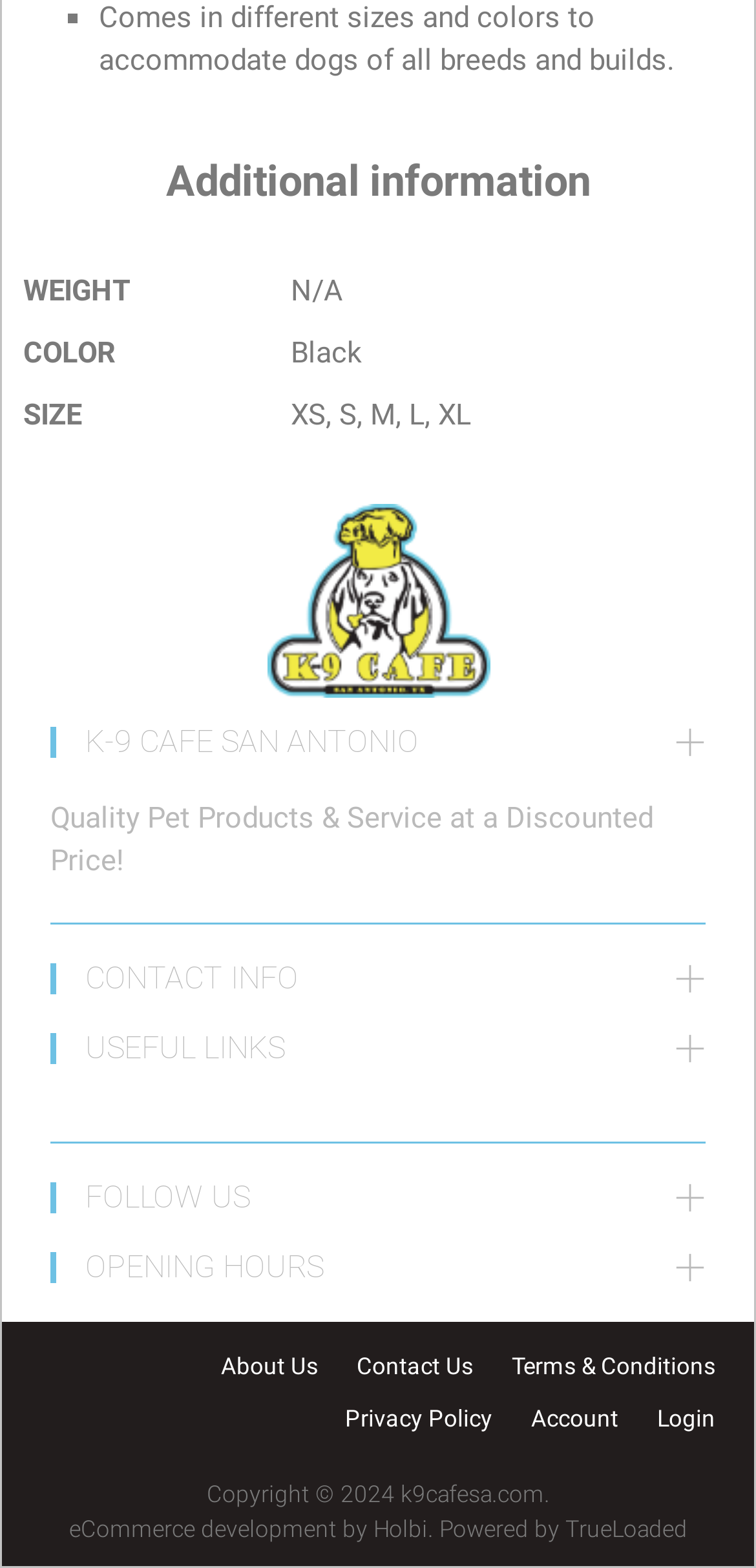Consider the image and give a detailed and elaborate answer to the question: 
What is the color of a product?

In the table section of the webpage, there is a row with a header 'COLOR' and a grid cell containing the text 'Black', which suggests that the color of a product is black.